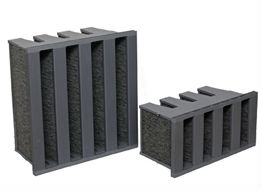Please respond in a single word or phrase: 
What is the purpose of the multi-layered design in the larger filter?

Increase surface area